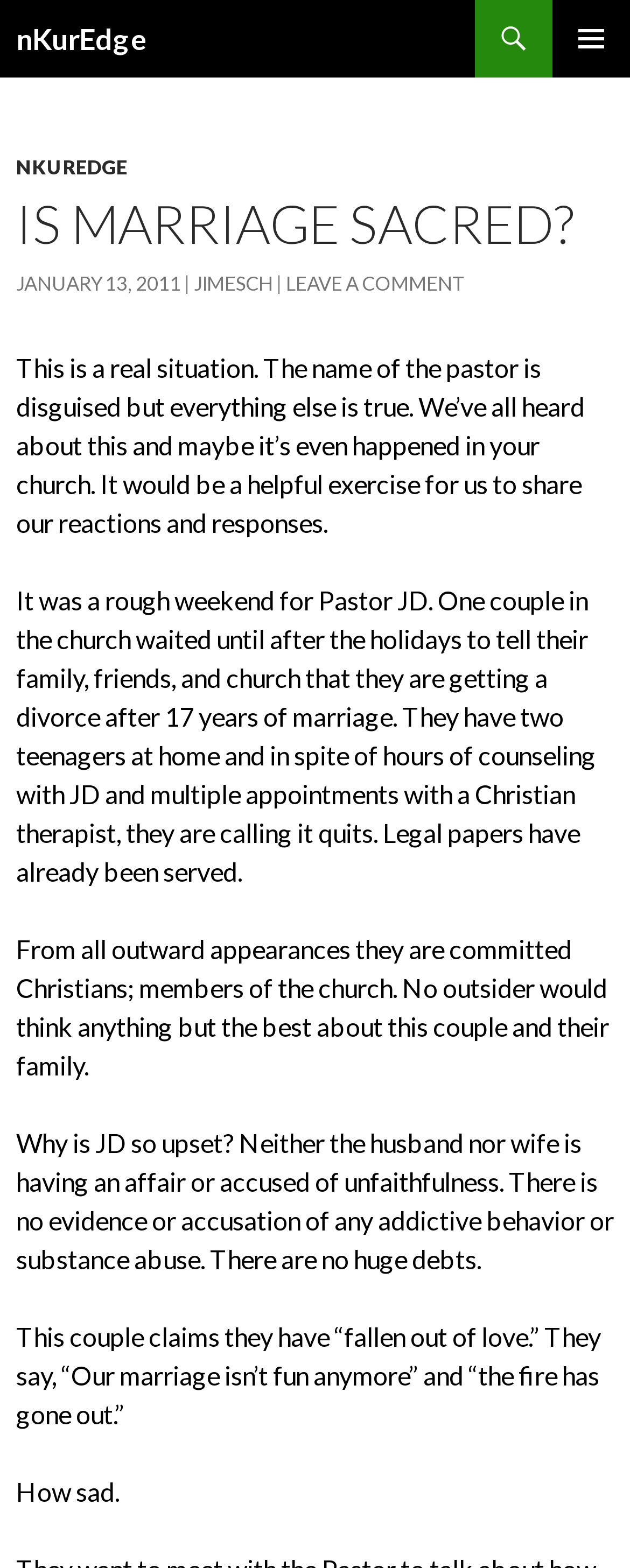Determine the bounding box for the UI element that matches this description: "nKurEdge".

[0.026, 0.099, 0.203, 0.114]